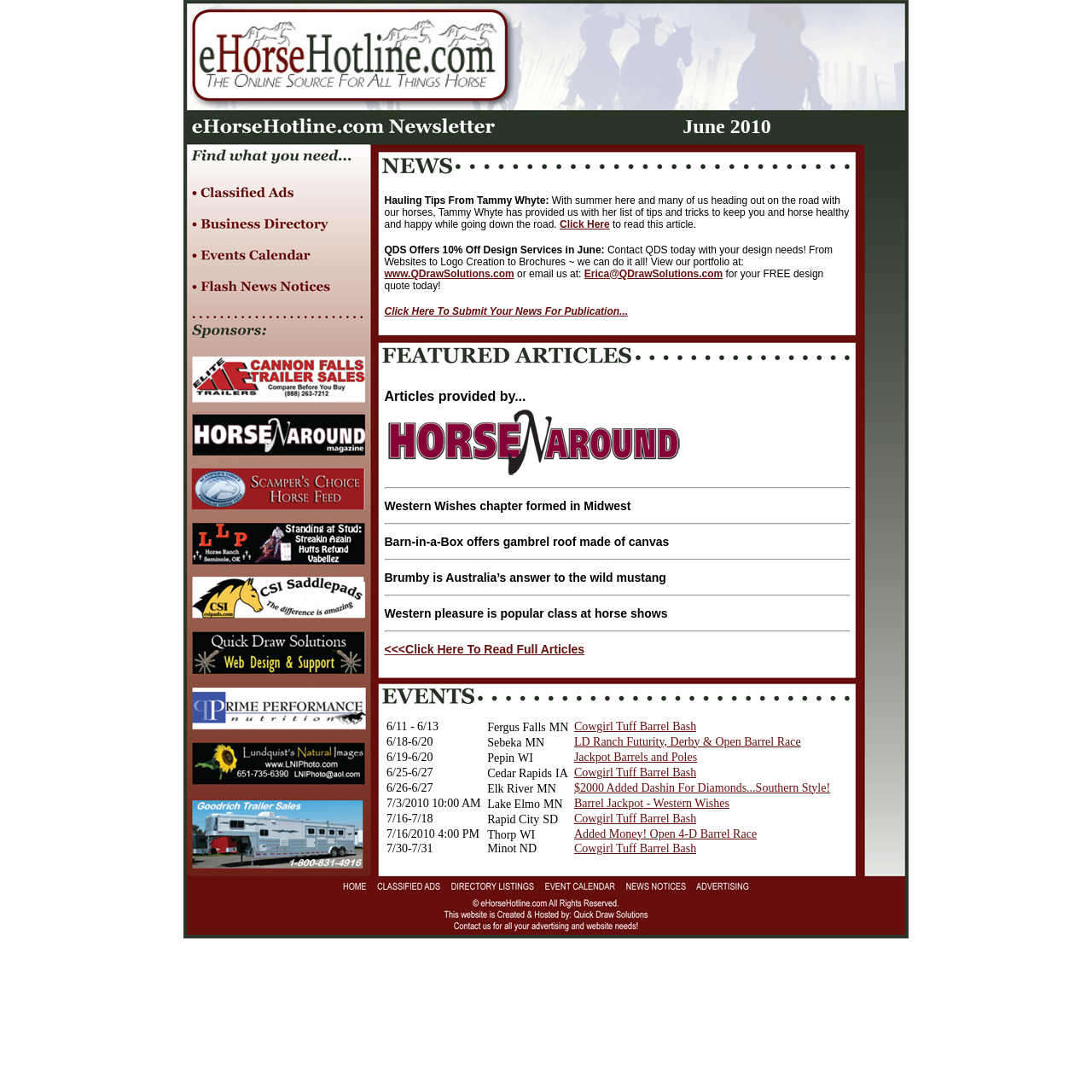Create a detailed summary of all the visual and textual information on the webpage.

The webpage is a newsletter from eHorseHotline.com, featuring various articles and news related to horses. The page is divided into a table with multiple rows, each containing several grid cells. 

At the top, there is a row with two grid cells, one of which contains the title "June 2010". Below this, there are several rows, each containing two or three grid cells. The left grid cells in these rows contain links, while the right grid cells contain articles or news snippets. 

One of the articles is titled "Hauling Tips From Tammy Whyte" and provides tips and tricks for horse owners traveling with their horses. Another article is about QDS, a design service offering 10% off in June. There is also a call to action to submit news for publication.

Further down the page, there are more rows with links and articles. One article is about Western Wishes, a chapter formed in the Midwest, while another is about Barn-in-a-Box, which offers gambrel roofs made of canvas. There are also articles about Brumby, Australia's answer to the wild mustang, and Western pleasure, a popular class at horse shows. 

Throughout the page, there are several links and a few images, including a separator line dividing the articles. Overall, the page is a collection of horse-related news and articles, presented in a simple and organized manner.